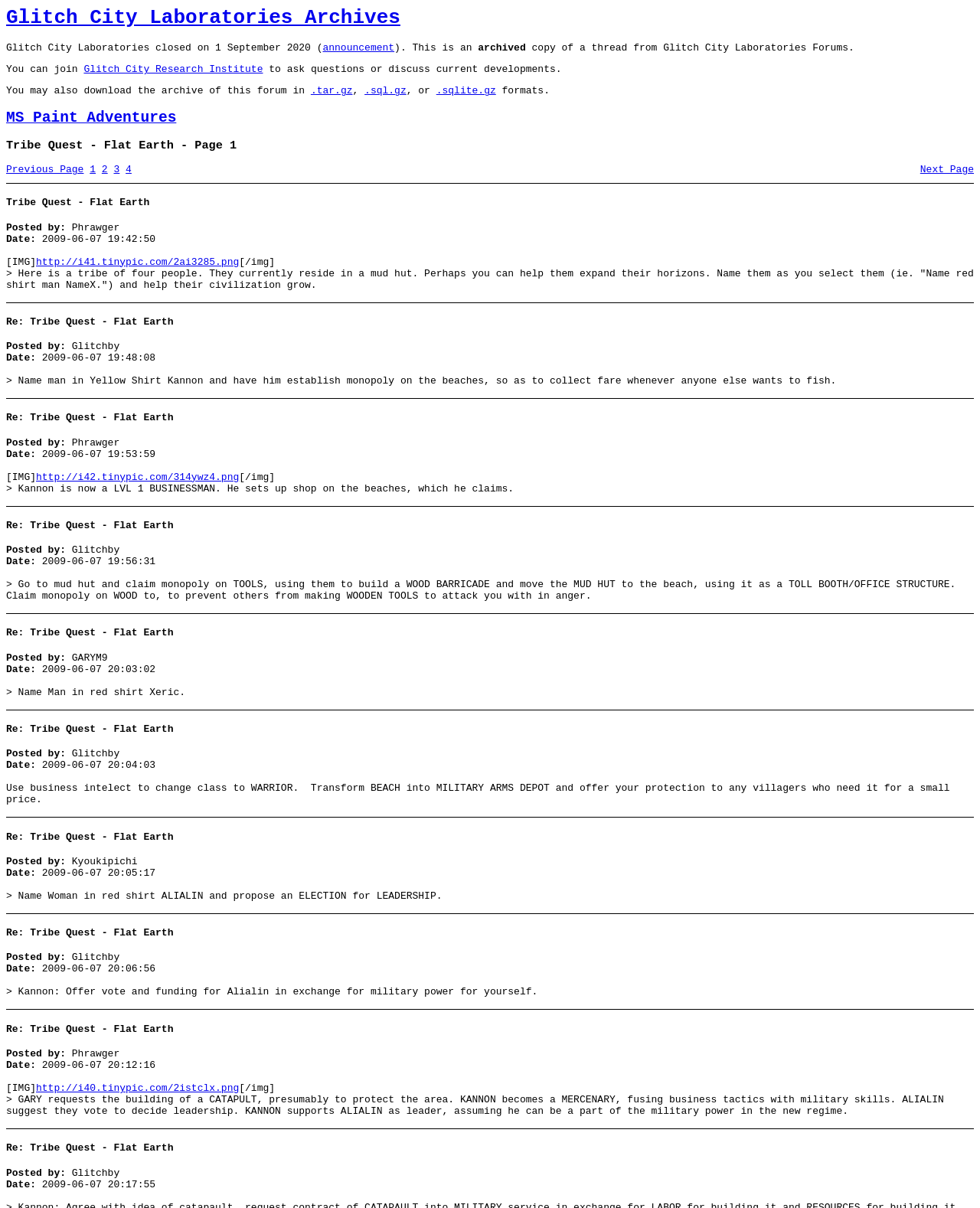From the webpage screenshot, predict the bounding box coordinates (top-left x, top-left y, bottom-right x, bottom-right y) for the UI element described here: Previous Page

[0.006, 0.136, 0.086, 0.146]